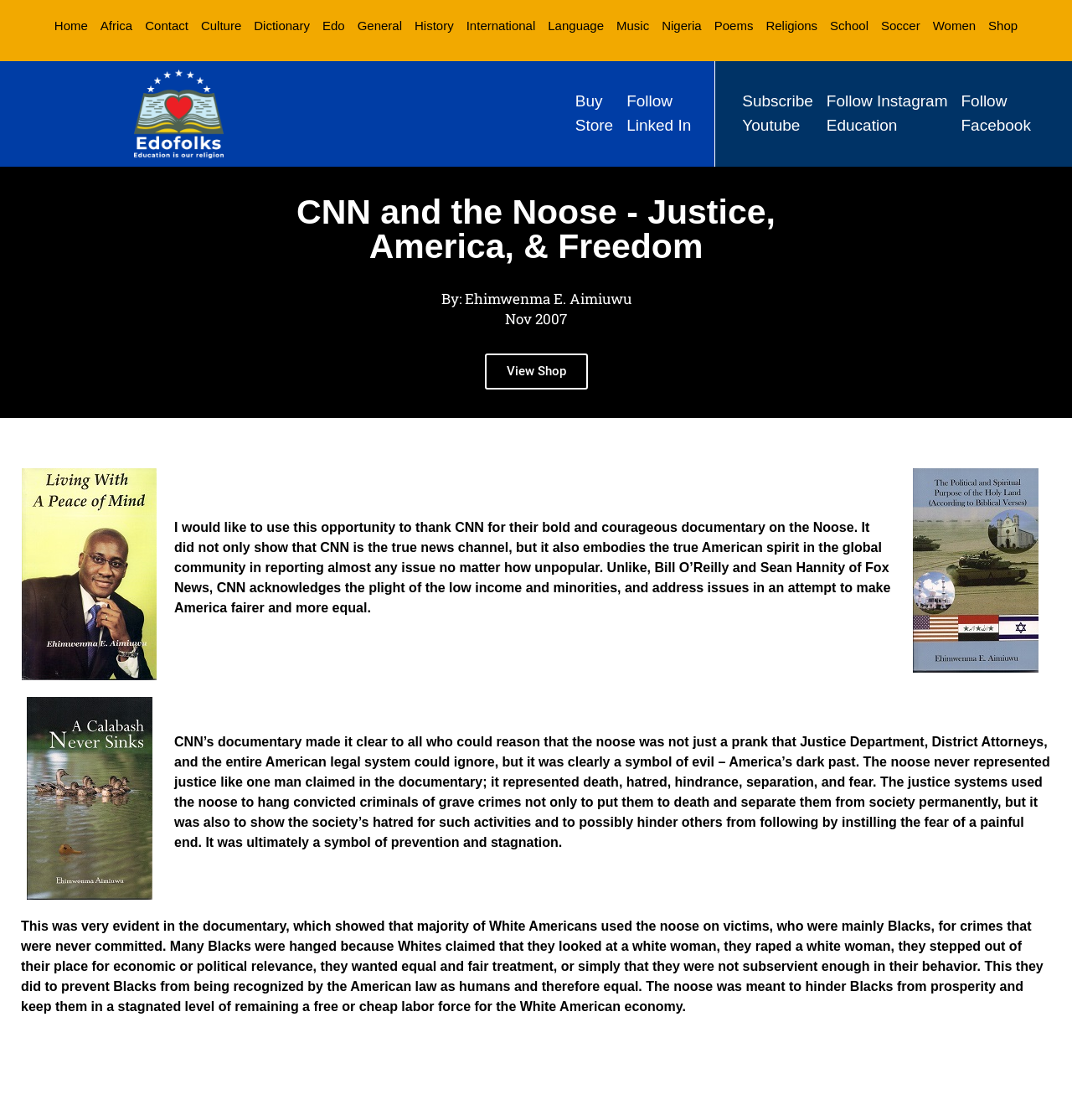What is the time period mentioned in the article?
Please provide a single word or phrase as your answer based on the screenshot.

Nov 2007